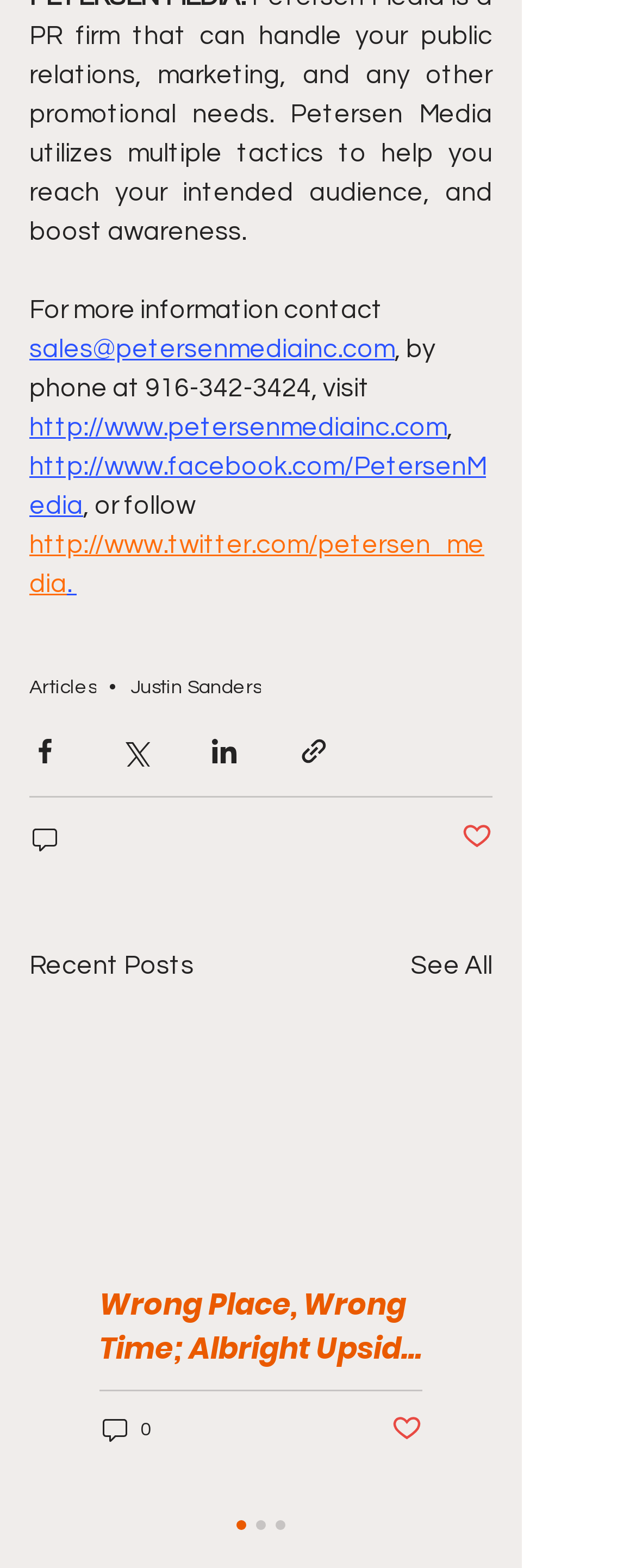Please identify the bounding box coordinates of the element's region that needs to be clicked to fulfill the following instruction: "Visit Petersen Media's website". The bounding box coordinates should consist of four float numbers between 0 and 1, i.e., [left, top, right, bottom].

[0.046, 0.264, 0.703, 0.281]